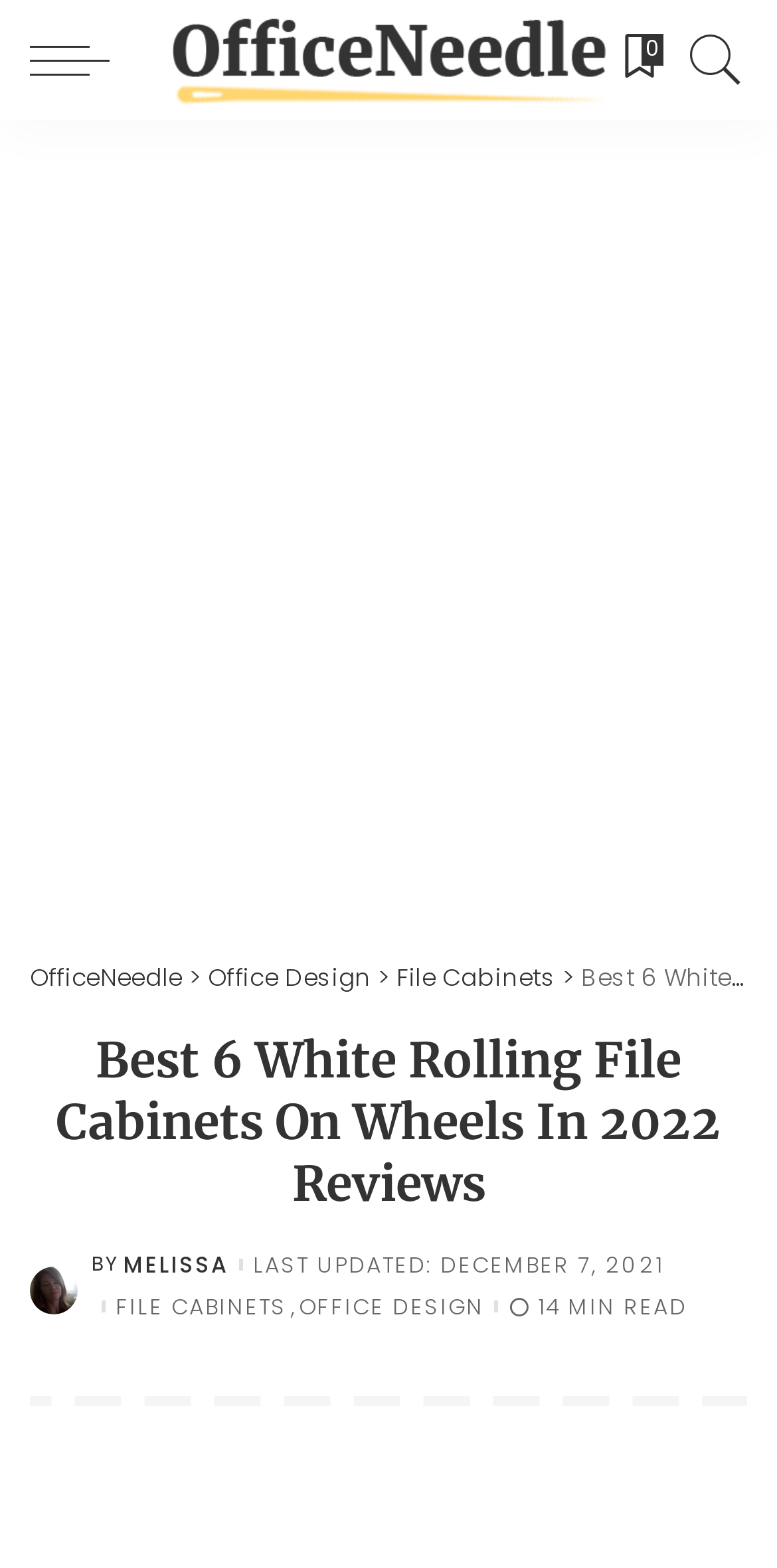Pinpoint the bounding box coordinates of the element that must be clicked to accomplish the following instruction: "click the OfficeNeedle link". The coordinates should be in the format of four float numbers between 0 and 1, i.e., [left, top, right, bottom].

[0.219, 0.0, 0.781, 0.076]